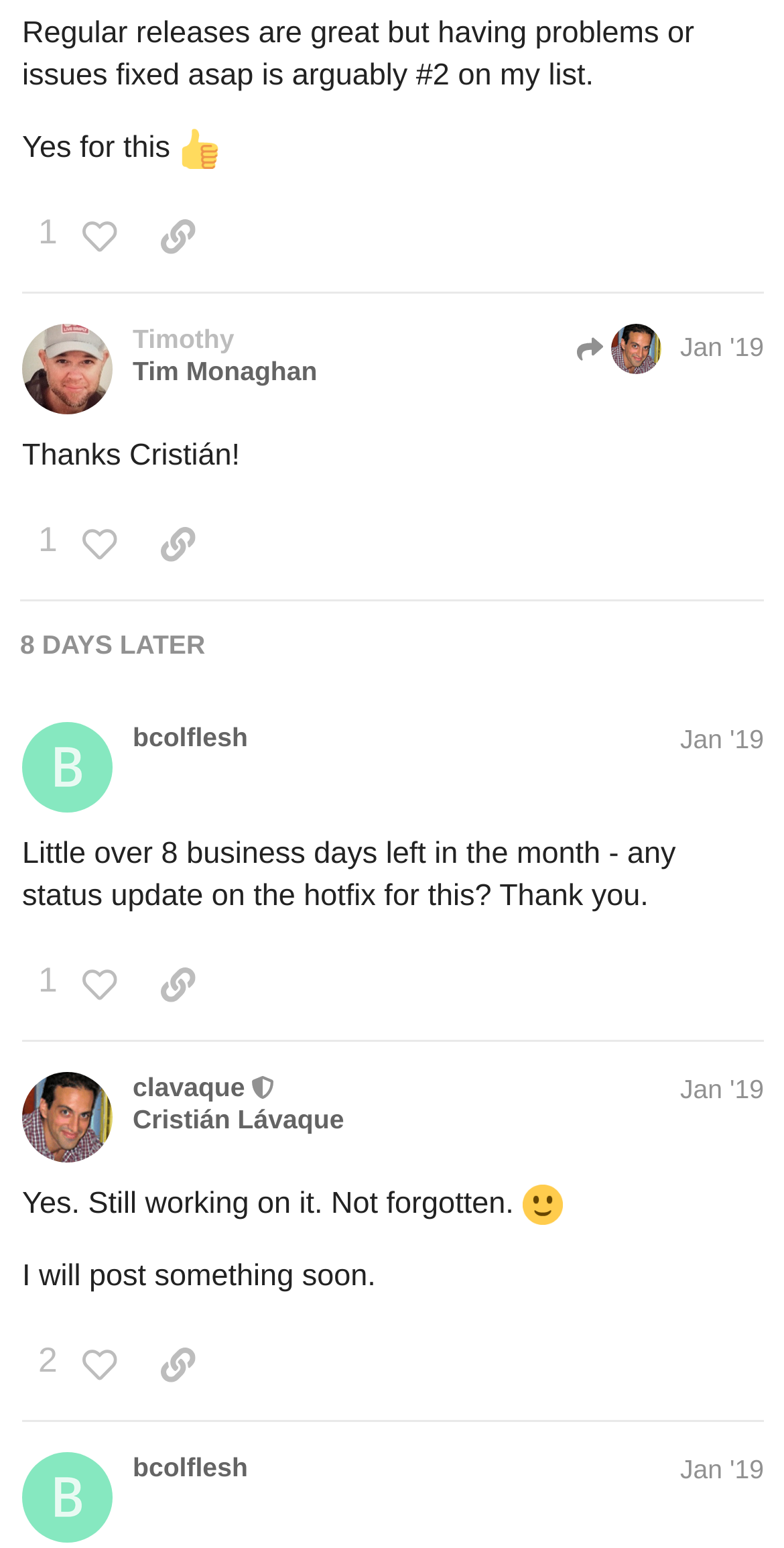Provide the bounding box coordinates of the section that needs to be clicked to accomplish the following instruction: "like this post."

[0.094, 0.328, 0.169, 0.377]